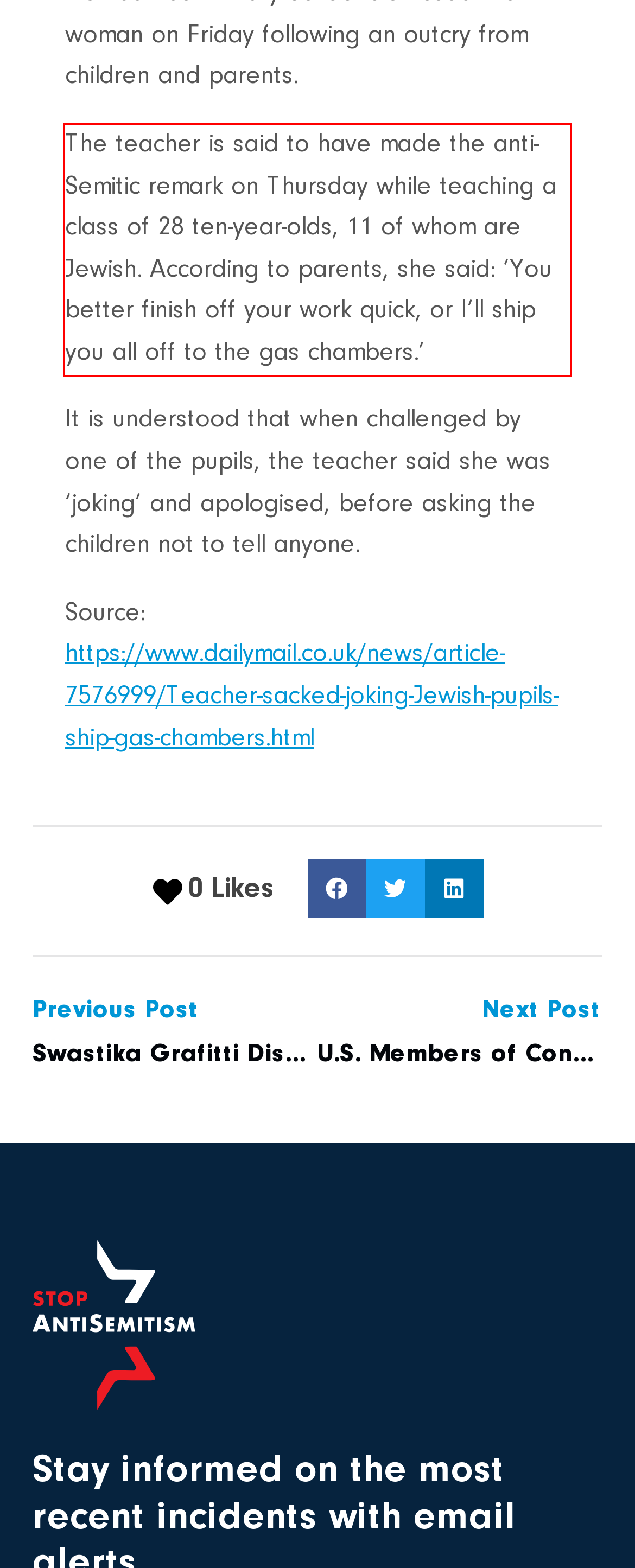With the given screenshot of a webpage, locate the red rectangle bounding box and extract the text content using OCR.

The teacher is said to have made the anti-Semitic remark on Thursday while teaching a class of 28 ten-year-olds, 11 of whom are Jewish. According to parents, she said: ‘You better finish off your work quick, or I’ll ship you all off to the gas chambers.’